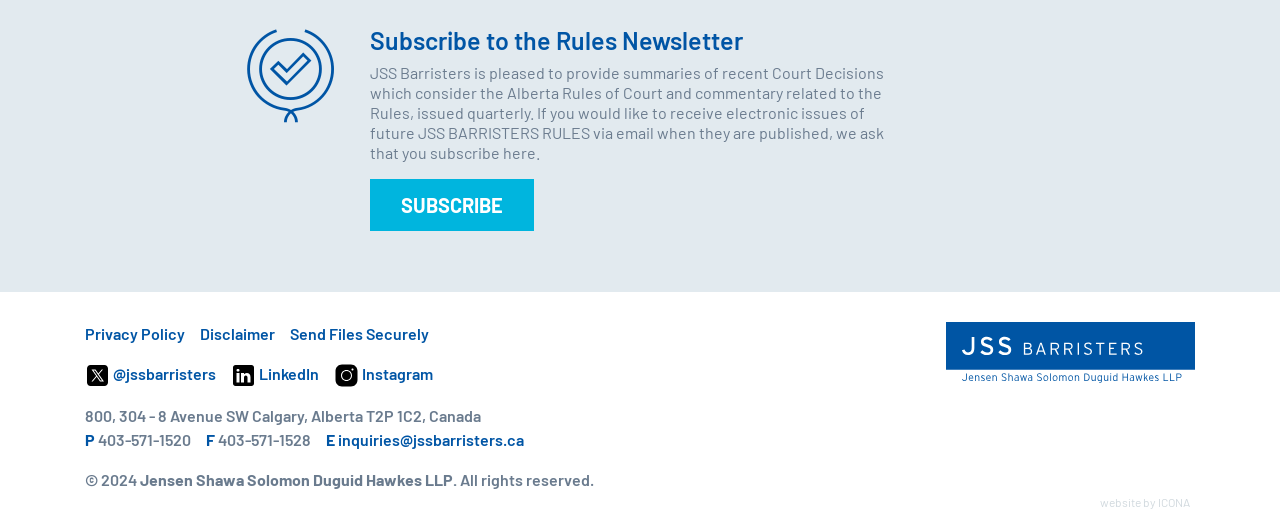Using the provided element description "Instagram", determine the bounding box coordinates of the UI element.

[0.261, 0.691, 0.338, 0.727]